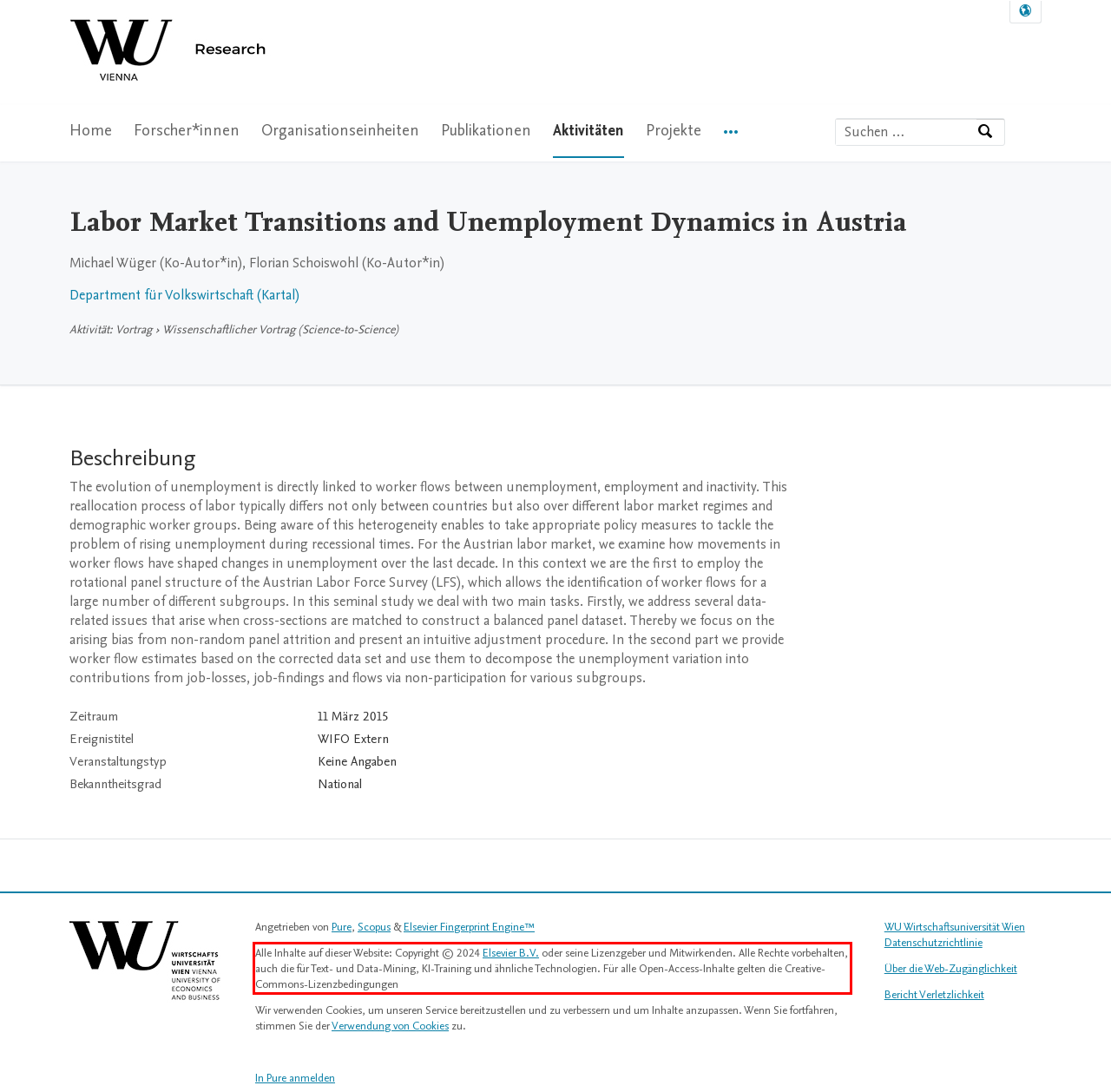Please perform OCR on the text within the red rectangle in the webpage screenshot and return the text content.

Alle Inhalte auf dieser Website: Copyright © 2024 Elsevier B.V. oder seine Lizenzgeber und Mitwirkenden. Alle Rechte vorbehalten, auch die für Text- und Data-Mining, KI-Training und ähnliche Technologien. Für alle Open-Access-Inhalte gelten die Creative-Commons-Lizenzbedingungen